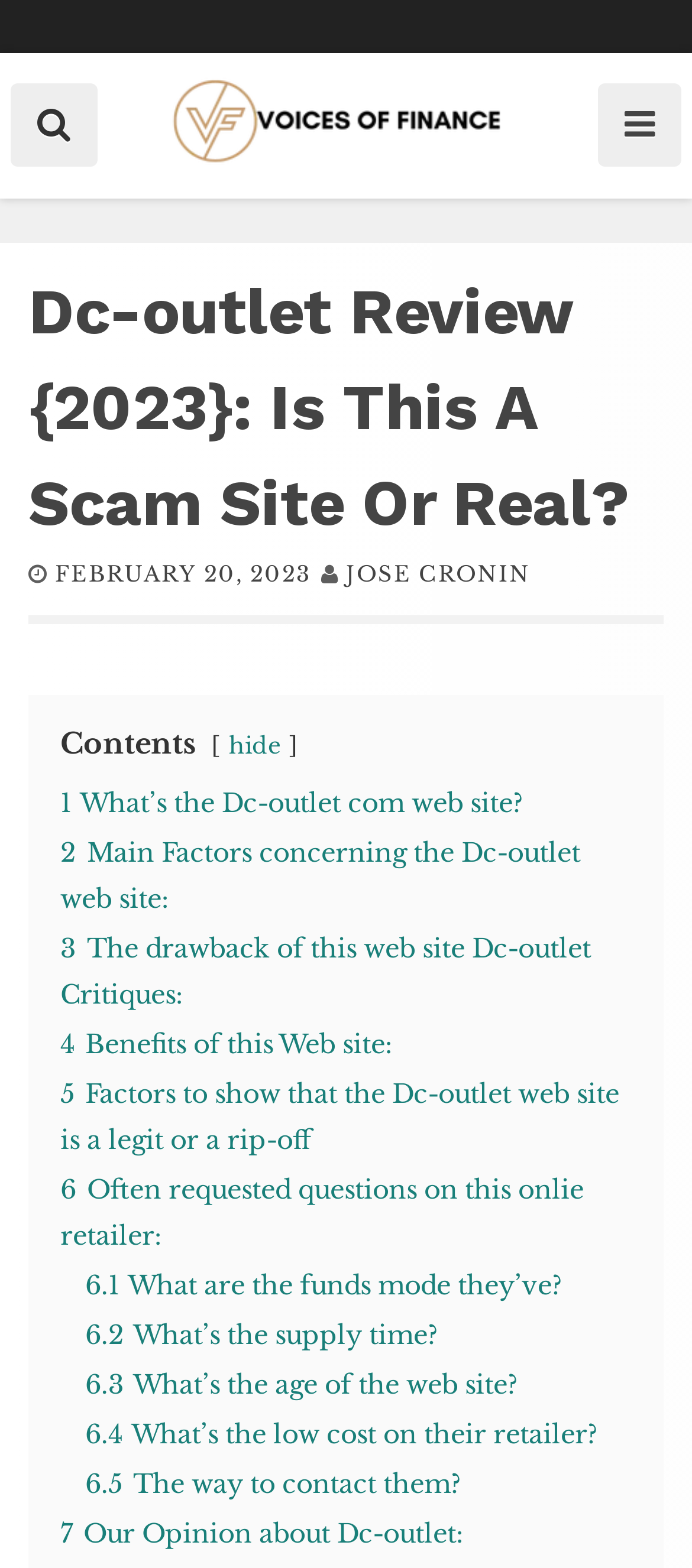How many frequently asked questions are listed?
Answer the question with a detailed and thorough explanation.

The webpage lists five frequently asked questions about the Dc-outlet website, which are linked as '6.1 What are the funds mode they’ve?', '6.2 What’s the supply time?', '6.3 What’s the age of the web site?', '6.4 What’s the low cost on their retailer?', and '6.5 The way to contact them?'.